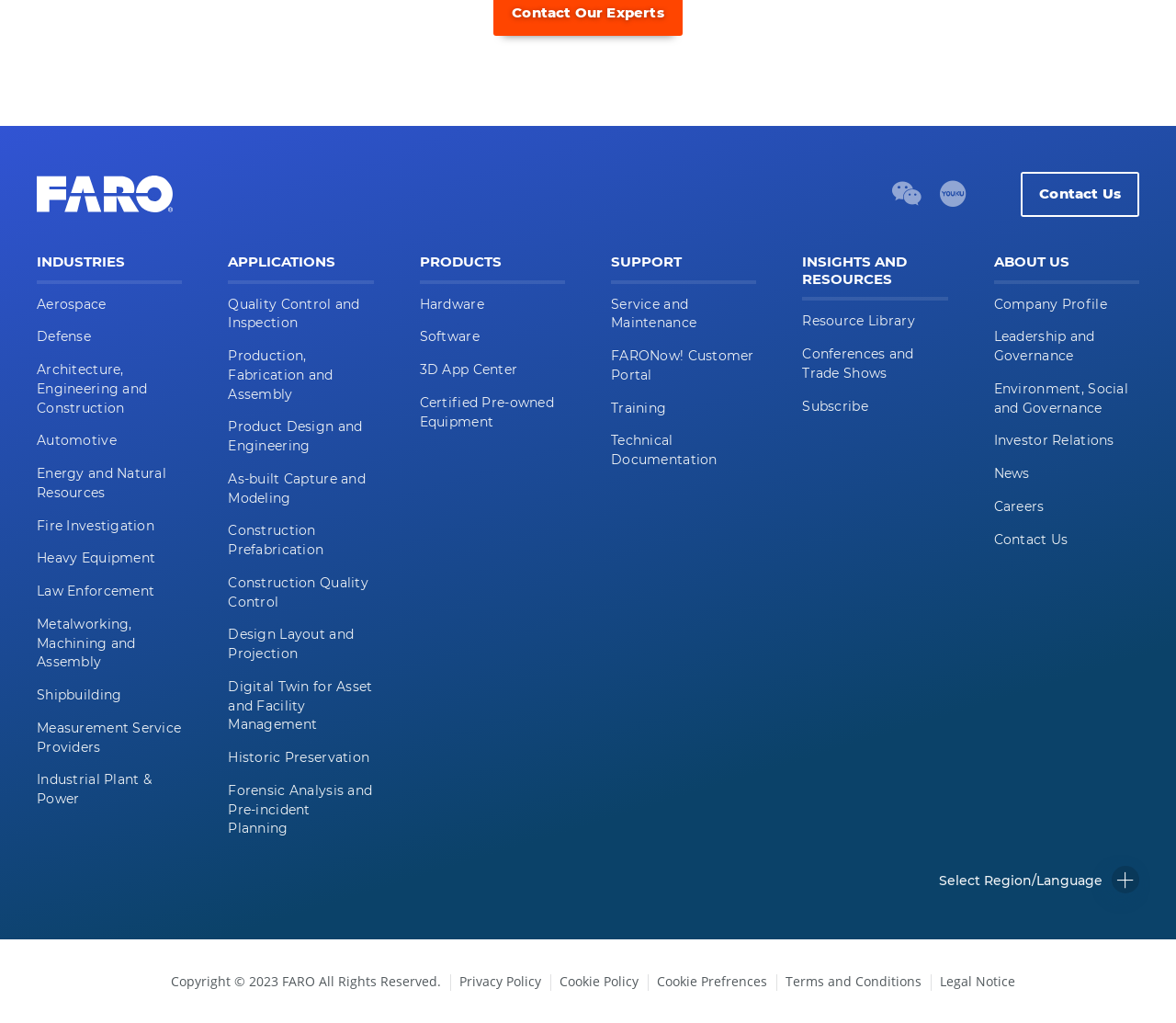Please identify the bounding box coordinates of the clickable element to fulfill the following instruction: "View Quality Control and Inspection". The coordinates should be four float numbers between 0 and 1, i.e., [left, top, right, bottom].

[0.194, 0.289, 0.306, 0.324]